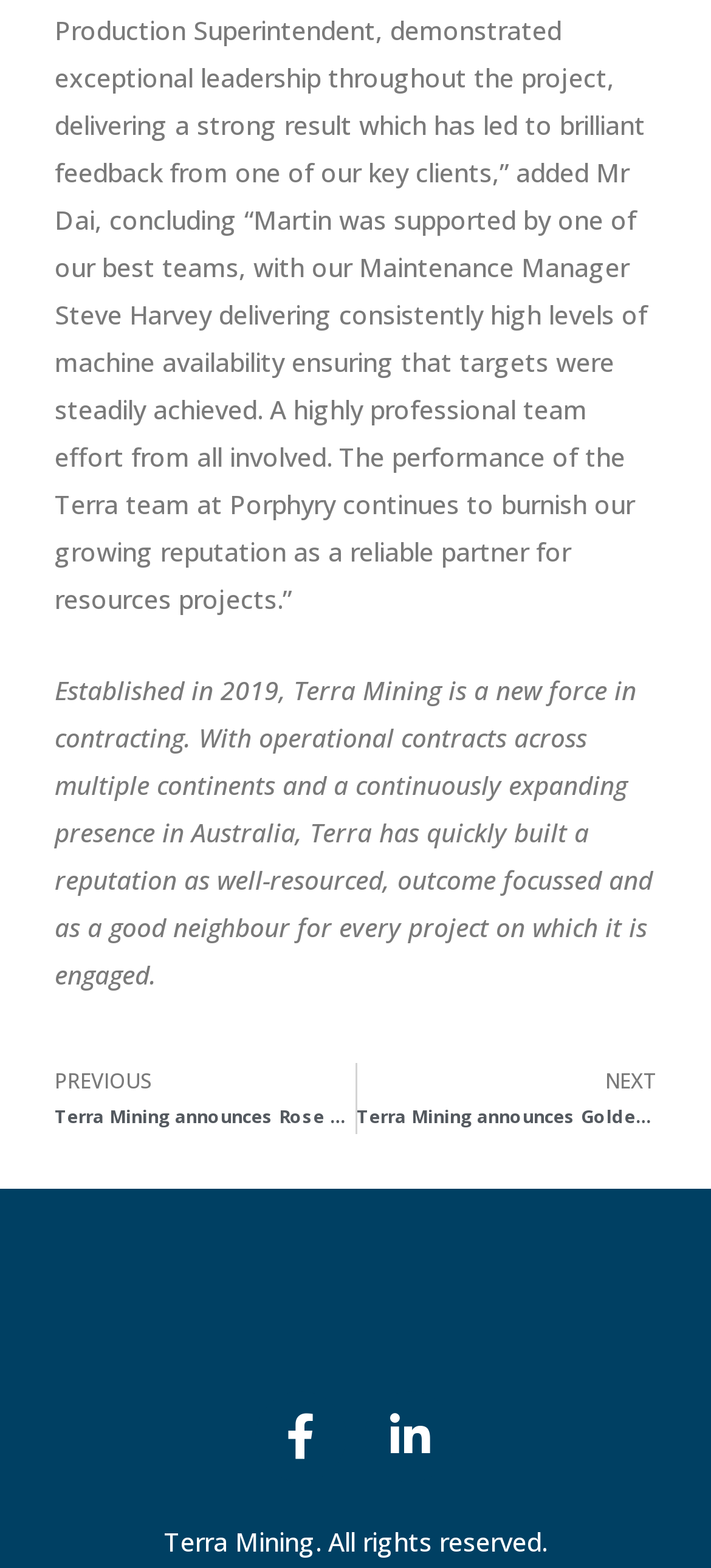Ascertain the bounding box coordinates for the UI element detailed here: "Facebook-f". The coordinates should be provided as [left, top, right, bottom] with each value being a float between 0 and 1.

[0.359, 0.887, 0.487, 0.945]